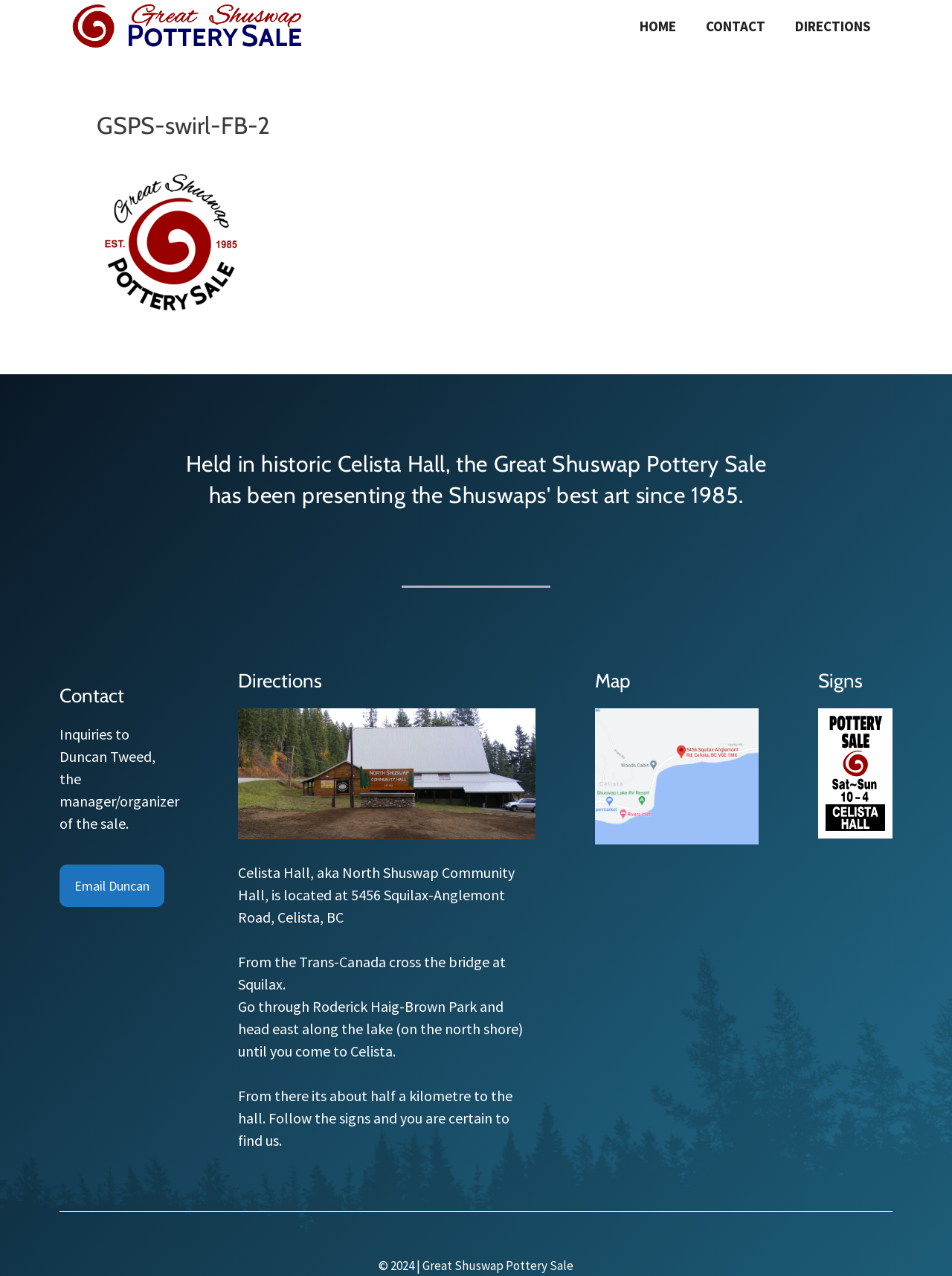Calculate the bounding box coordinates for the UI element based on the following description: "alt="Great Shuswap Pottery Sale"". Ensure the coordinates are four float numbers between 0 and 1, i.e., [left, top, right, bottom].

[0.07, 0.012, 0.344, 0.026]